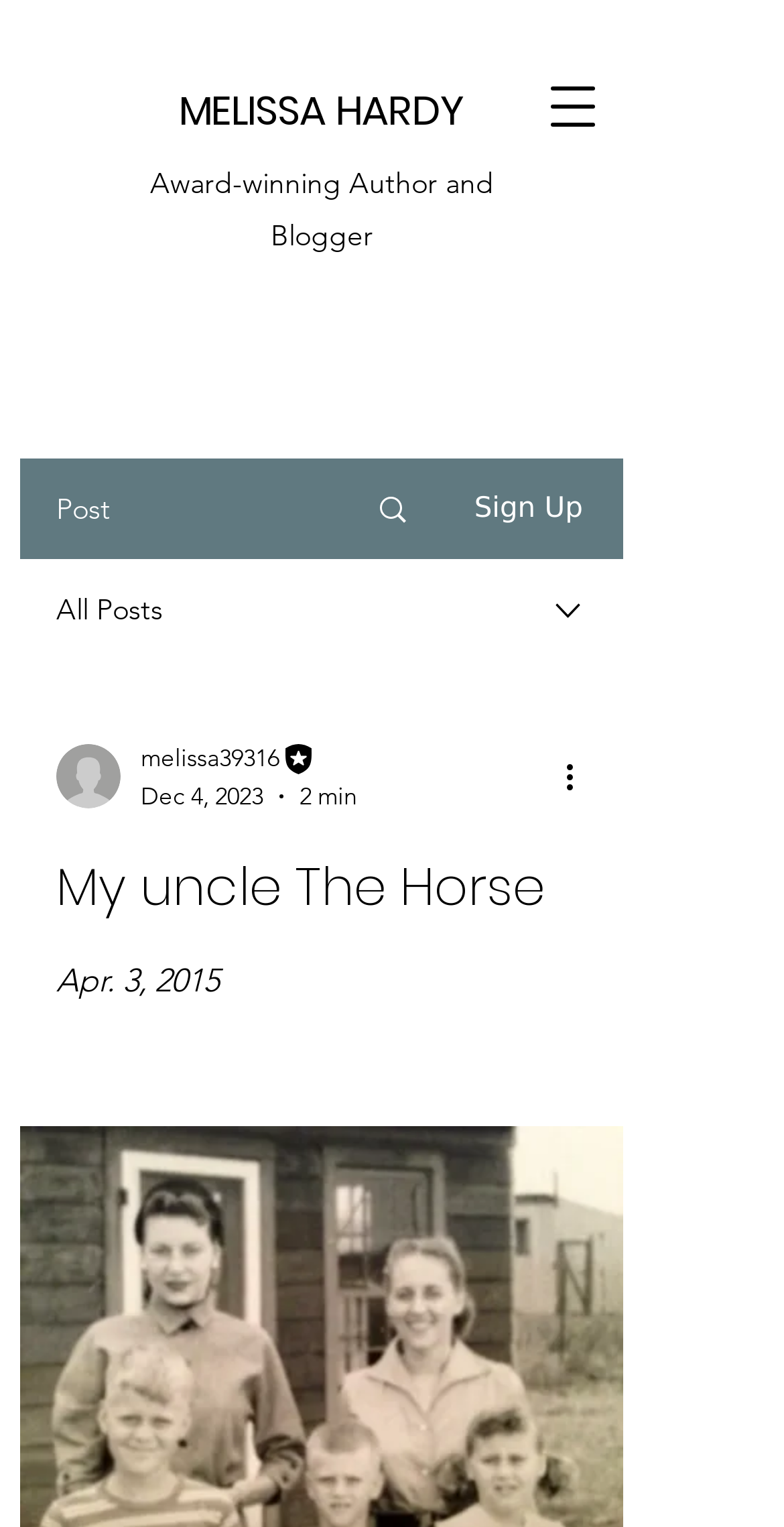What is the author's profession?
Give a comprehensive and detailed explanation for the question.

I inferred this from the StaticText element 'Award-winning Author and Blogger' which is located near the link 'MELISSA HARDY', suggesting that Melissa Hardy is the author and blogger.